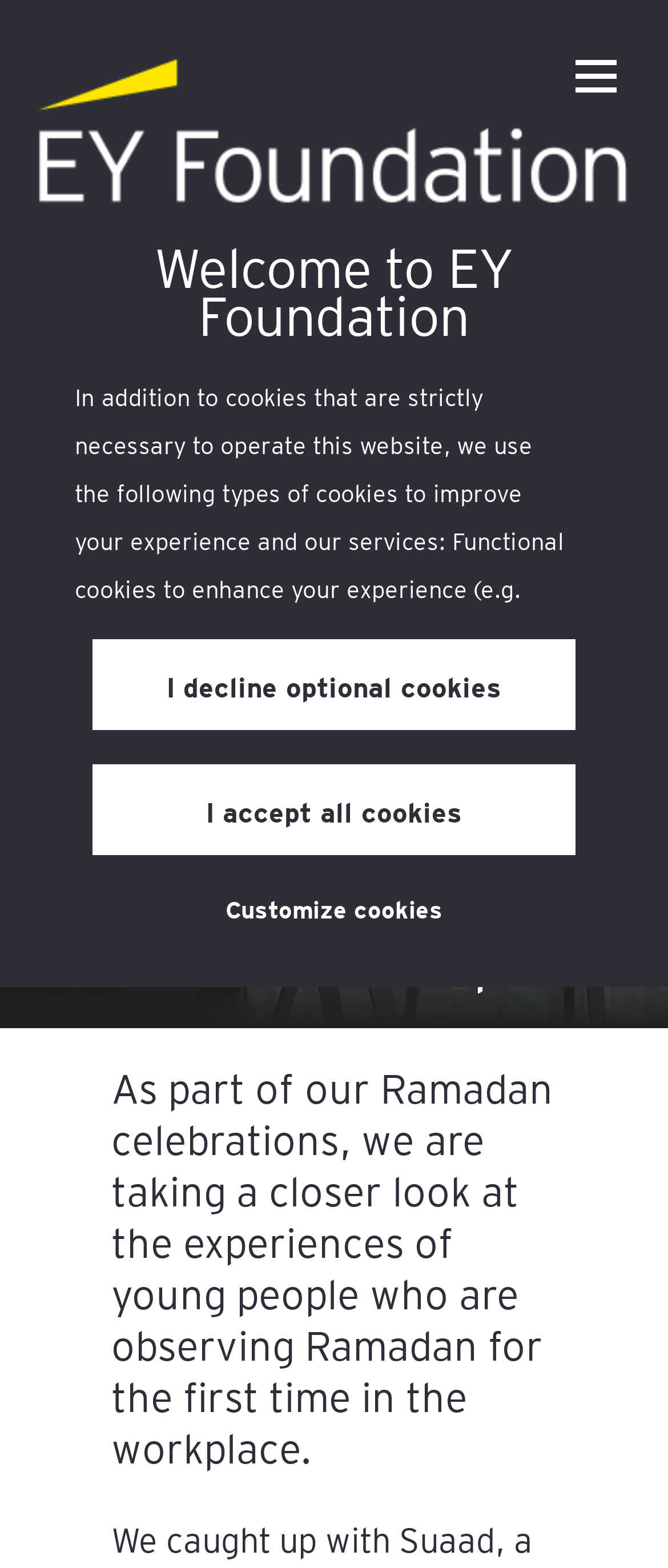Give a detailed explanation of the elements present on the webpage.

The webpage is about Q&A: Observing Ramadan for the first time in the workplace. At the top left, there is an EY logo image. Below the logo, there is a heading "Welcome to EY Foundation". 

On the top right, there is a menu button labeled "Menu Open". Below the menu button, there is a link "EY Foundation Homepage" and an EY Foundation Logo image. 

In the middle of the page, there is a large image of a young woman working on a laptop, taking up most of the width of the page. Above the image, there is a heading "Q&A: Observing Ramadan for the first time in the workplace". 

Below the image, there is a heading "As part of our Ramadan celebrations, we are taking a closer look at the experiences of young people who are observing Ramadan for the first time in the workplace." 

At the bottom of the page, there are three buttons: "I decline optional cookies", "I accept all cookies", and a link "Customize cookies". There are also several lines of static text, including a message about withdrawing consent to cookies and a link to the cookie policy.